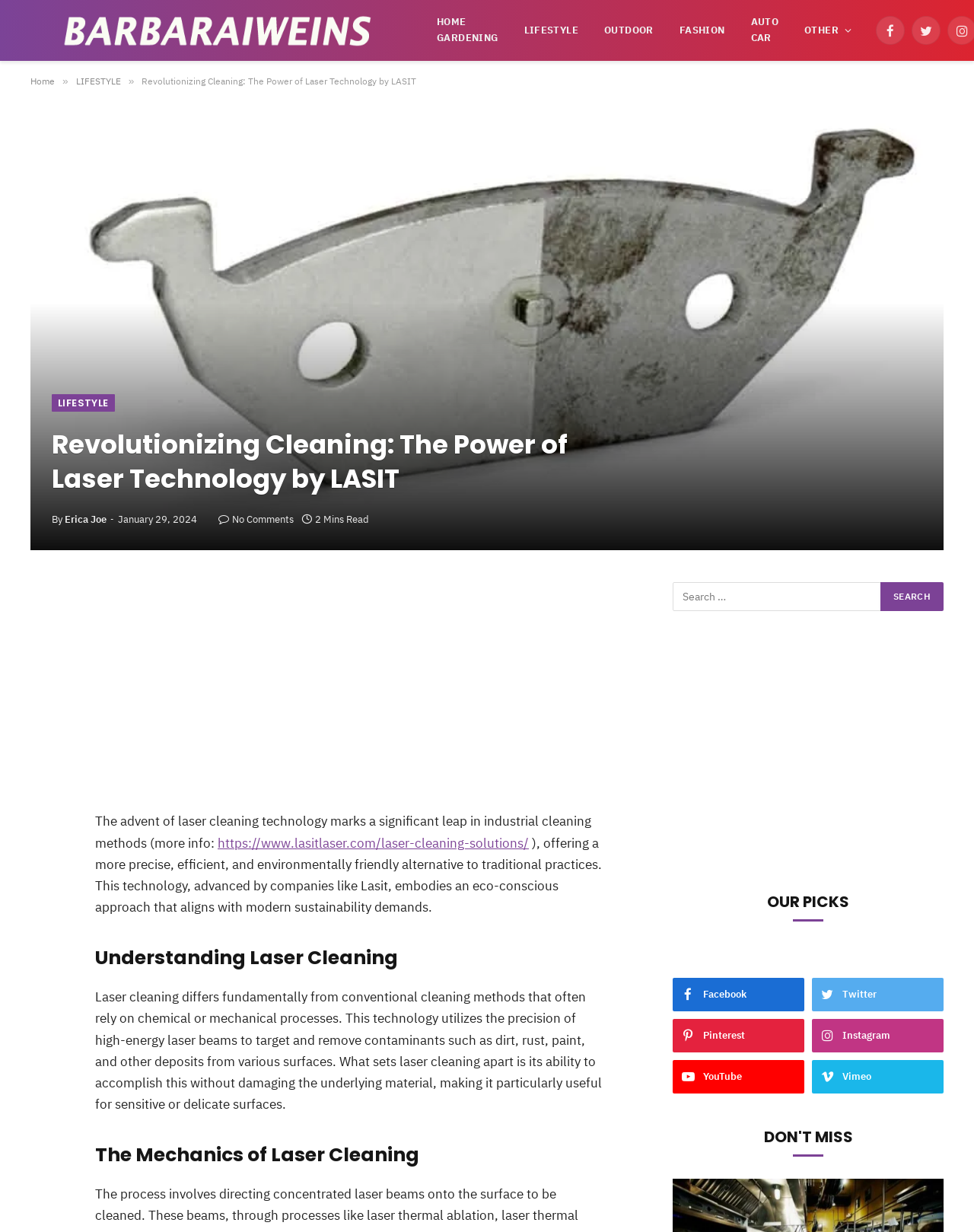Please locate the clickable area by providing the bounding box coordinates to follow this instruction: "Share the article".

[0.034, 0.476, 0.065, 0.485]